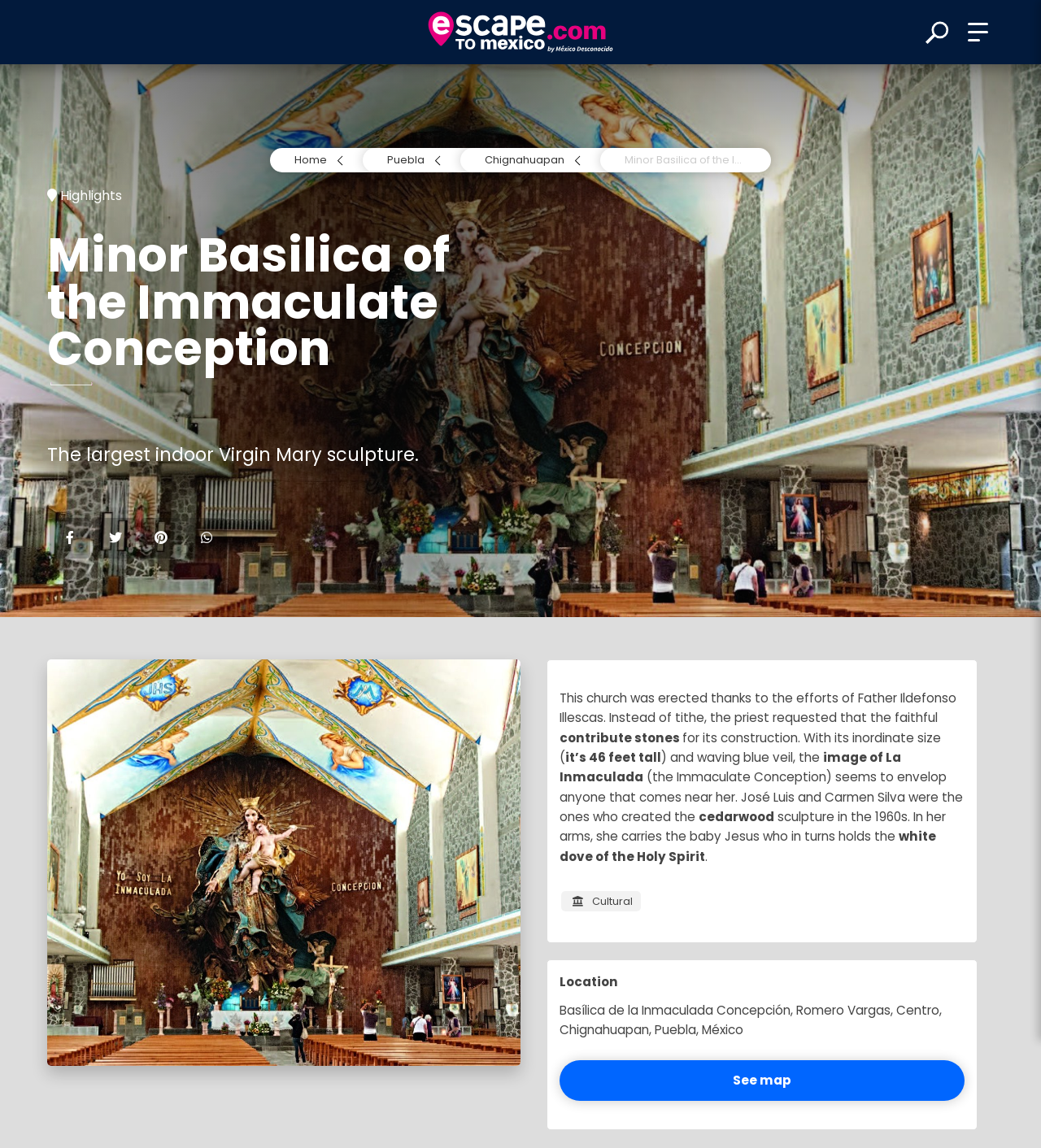Use the details in the image to answer the question thoroughly: 
What is the name of the basilica?

I found the answer by looking at the heading element with the text 'Minor Basilica of the Immaculate Conception' which is located at the top of the webpage, indicating the name of the basilica.